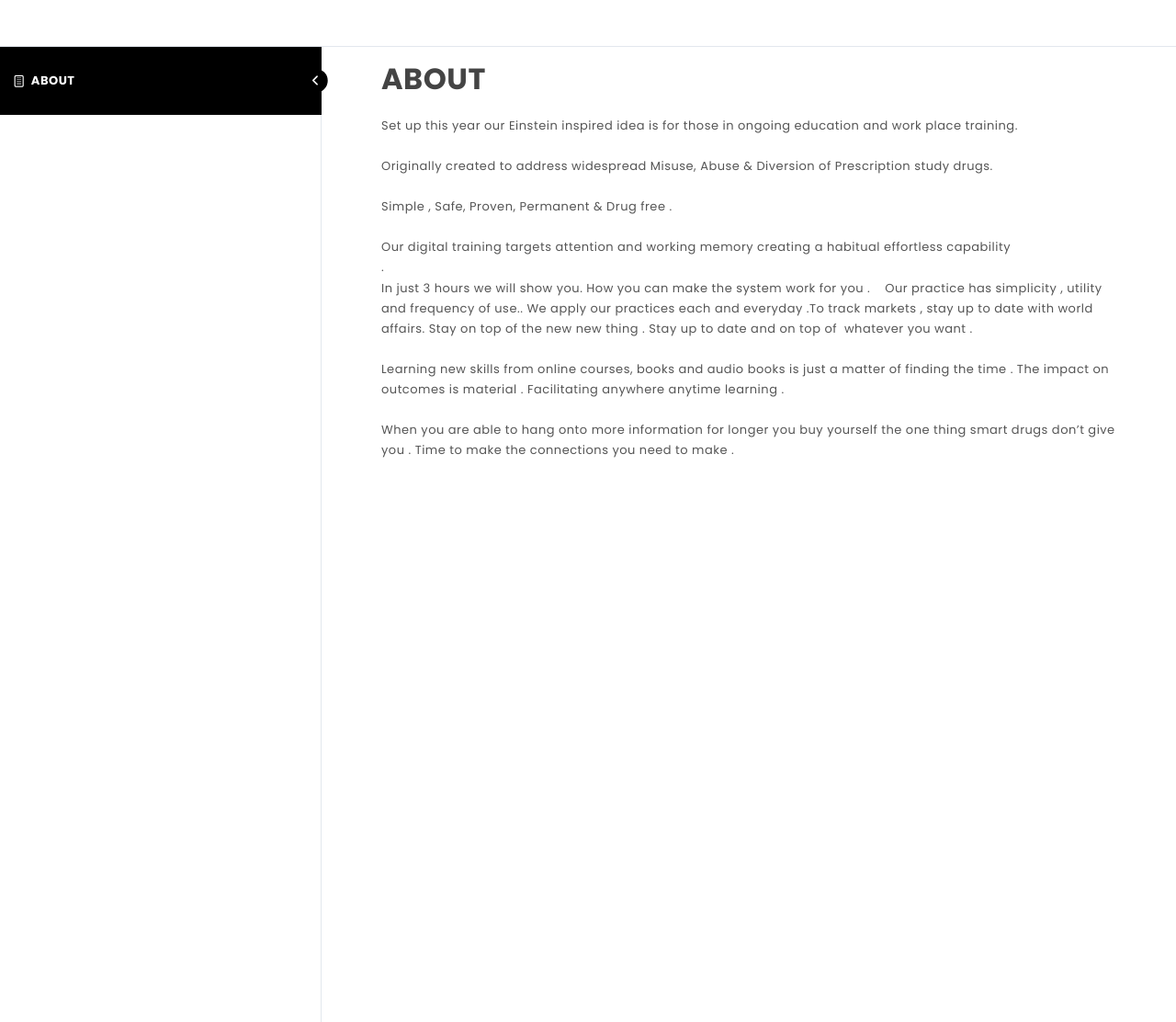What is the main topic of the webpage?
Refer to the image and provide a one-word or short phrase answer.

Online Training